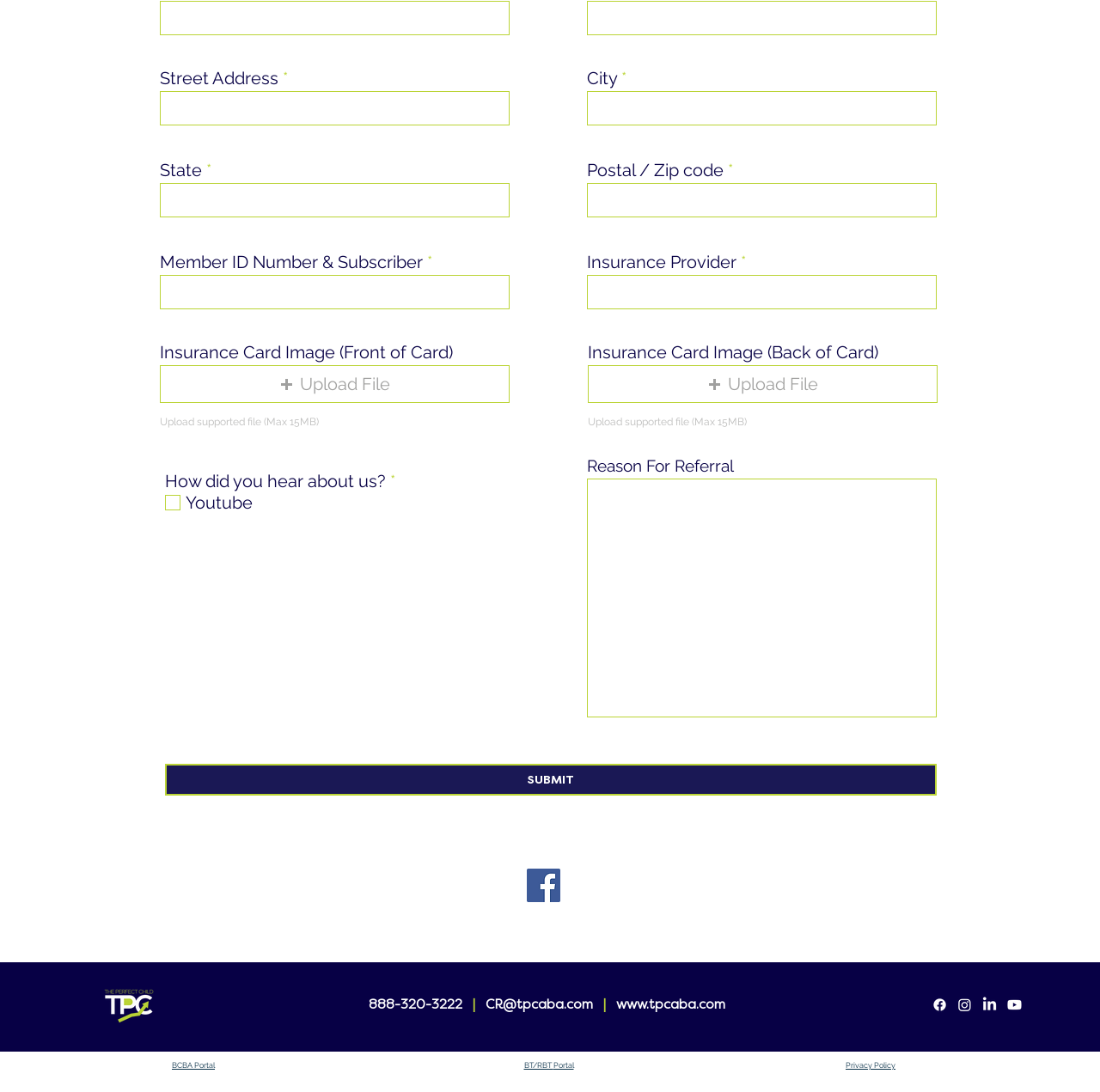Give the bounding box coordinates for the element described as: "name="postal-/ zip code"".

[0.534, 0.168, 0.852, 0.199]